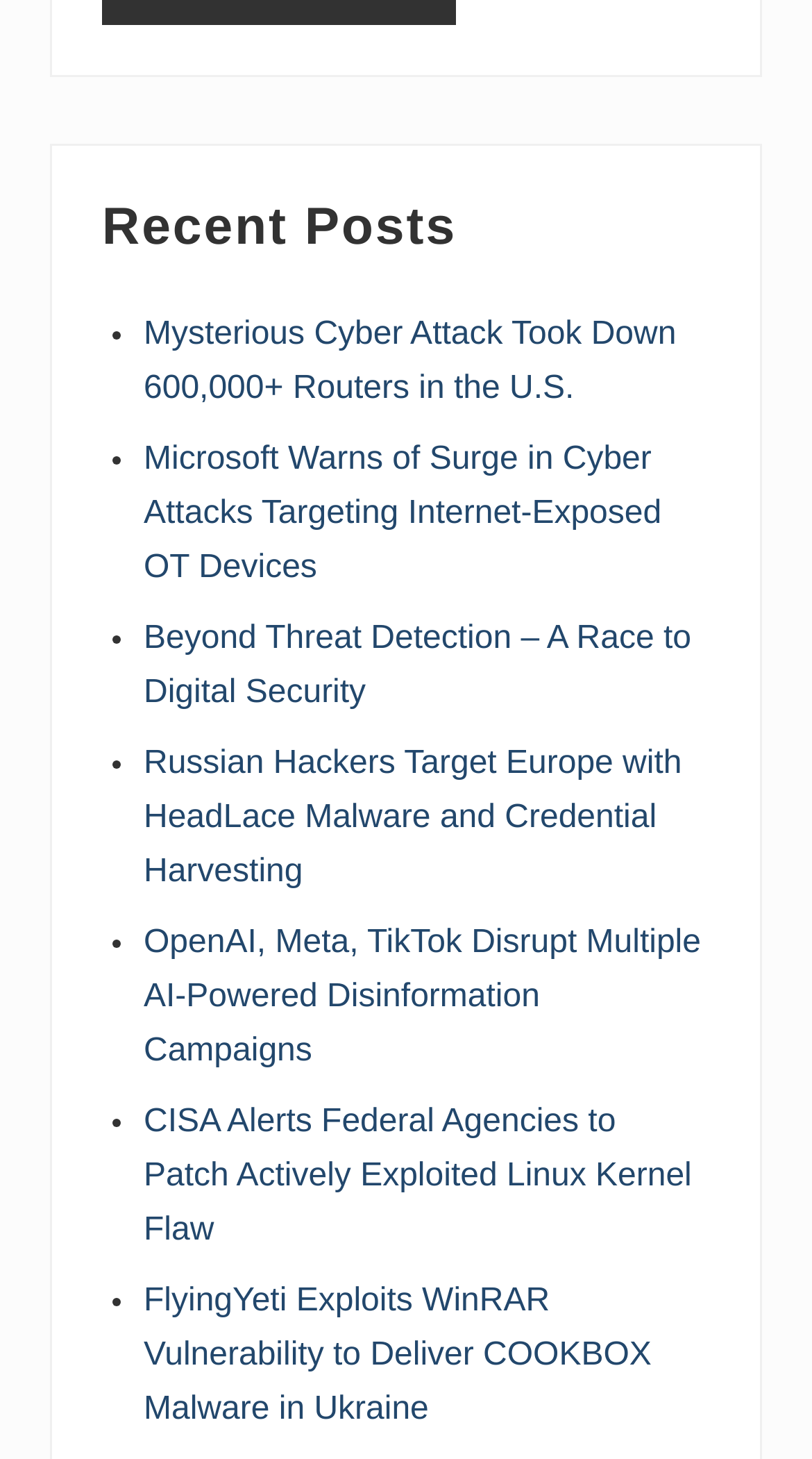What is the common theme among the posts?
Look at the screenshot and give a one-word or phrase answer.

Cybersecurity